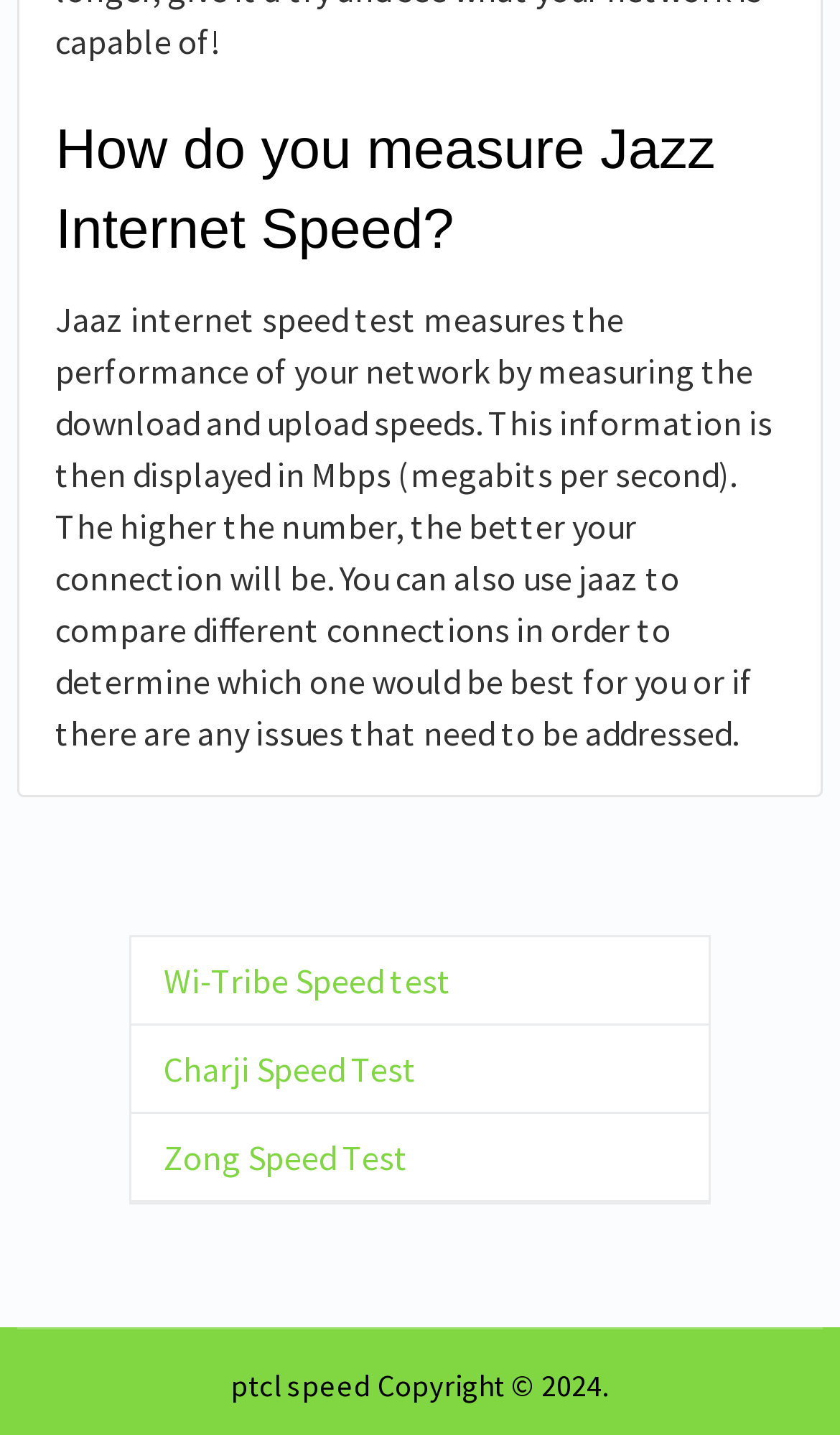What is the purpose of comparing different connections?
Relying on the image, give a concise answer in one word or a brief phrase.

Determine the best connection